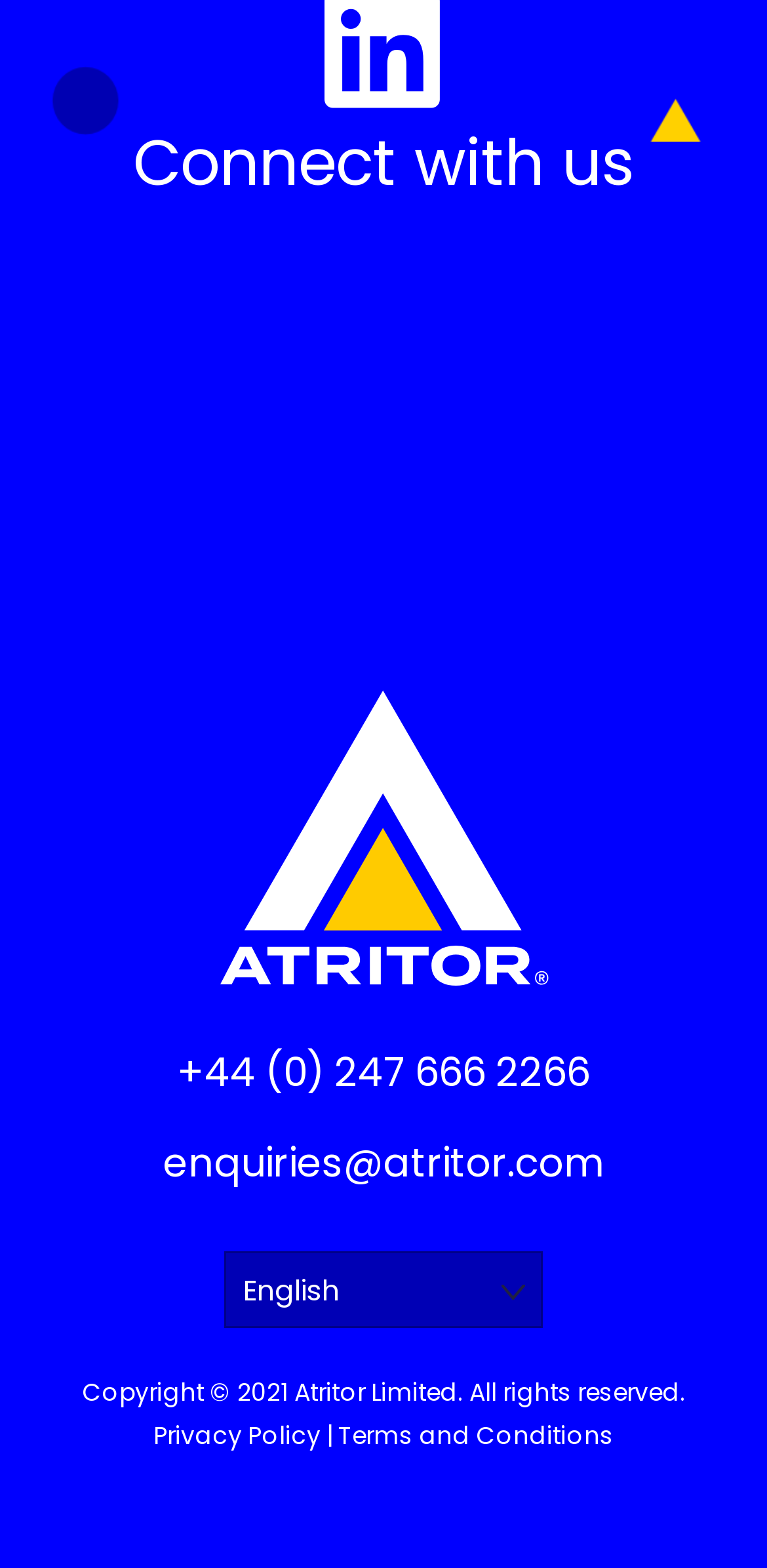What is the email address for enquiries?
Observe the image and answer the question with a one-word or short phrase response.

enquiries@atritor.com